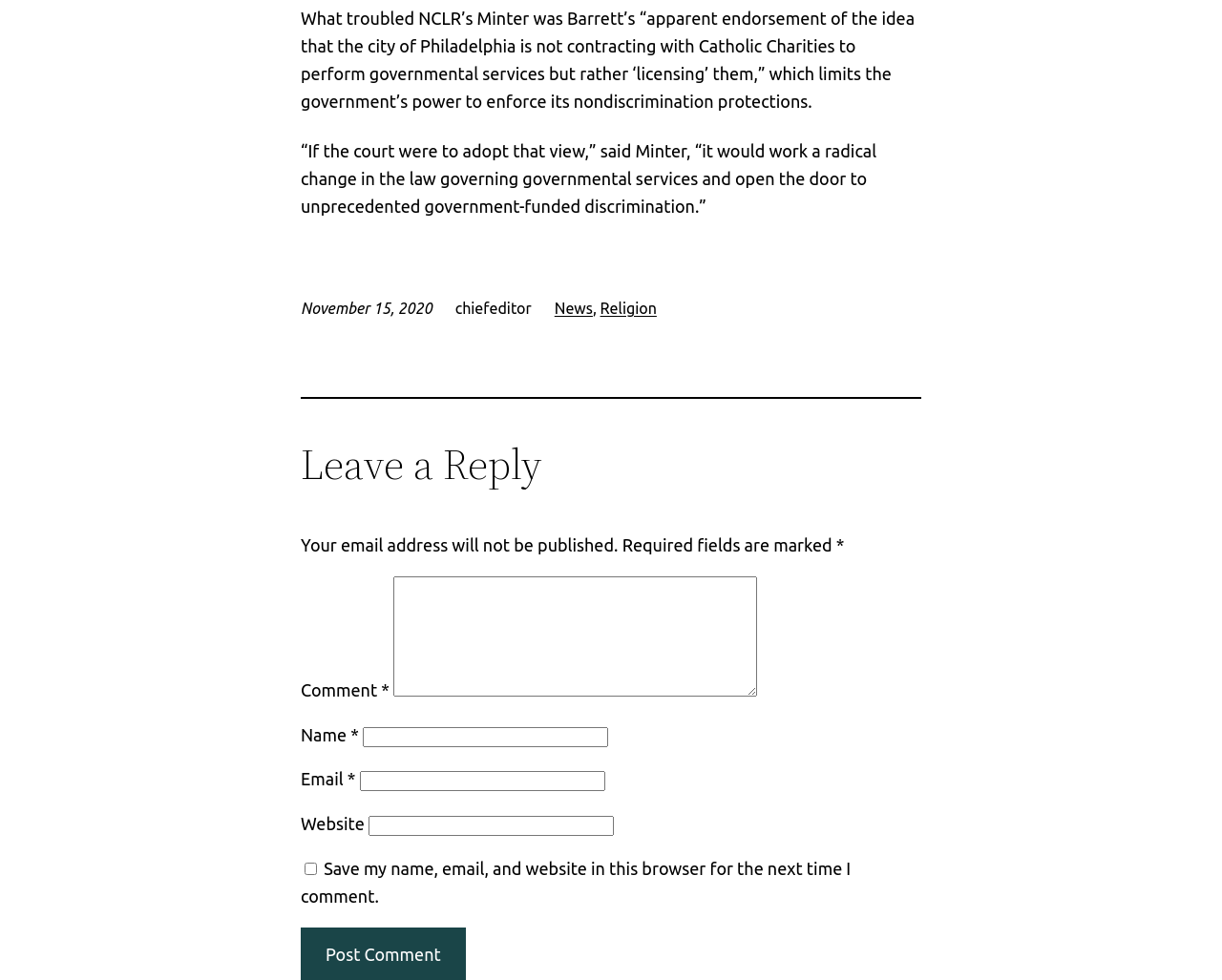What is the purpose of the fields marked with asterisks?
Answer the question based on the image using a single word or a brief phrase.

Required fields